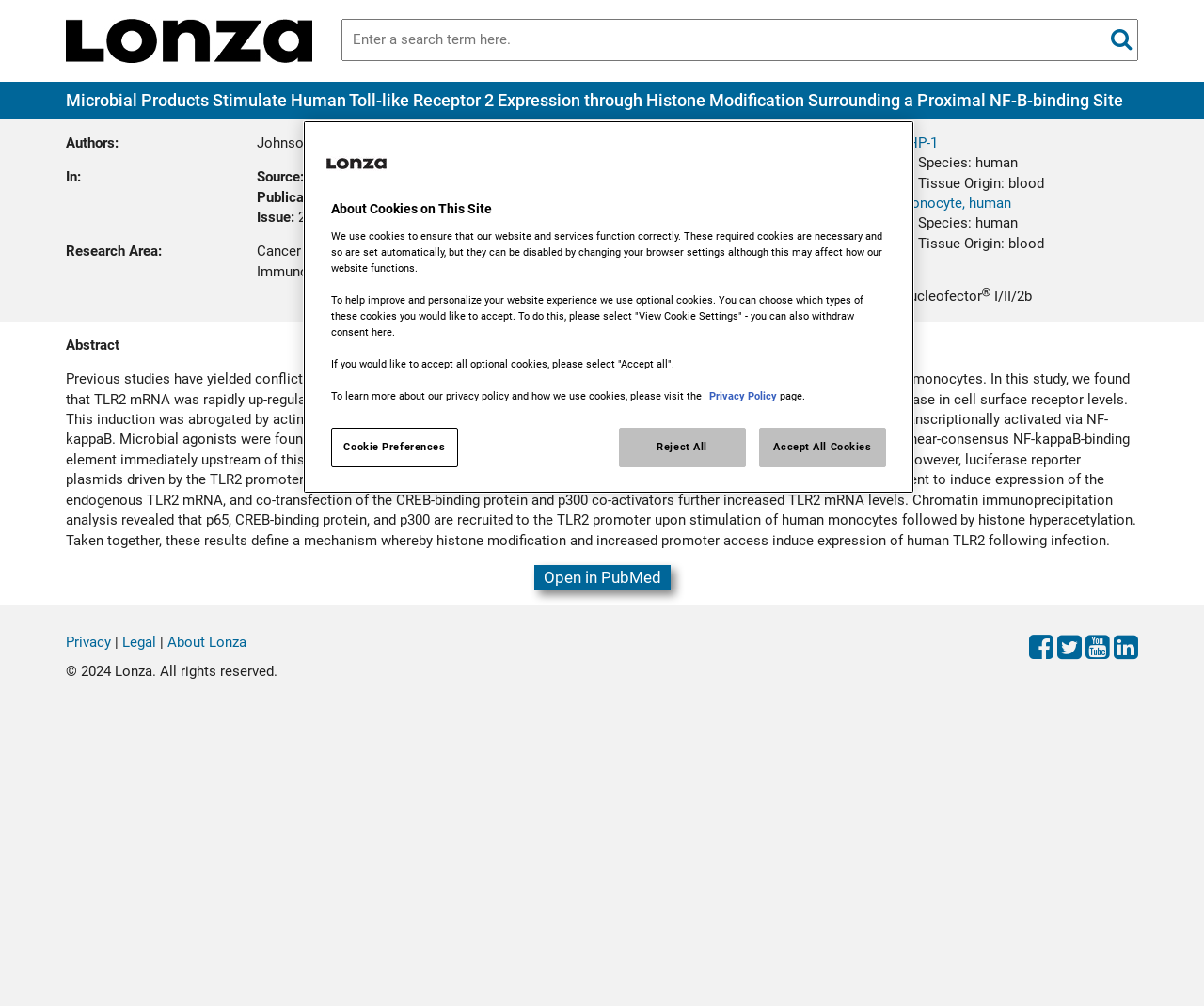Please determine the bounding box coordinates of the clickable area required to carry out the following instruction: "Click the link to learn more about Cancer Research/Cell Biology". The coordinates must be four float numbers between 0 and 1, represented as [left, top, right, bottom].

[0.213, 0.242, 0.369, 0.258]